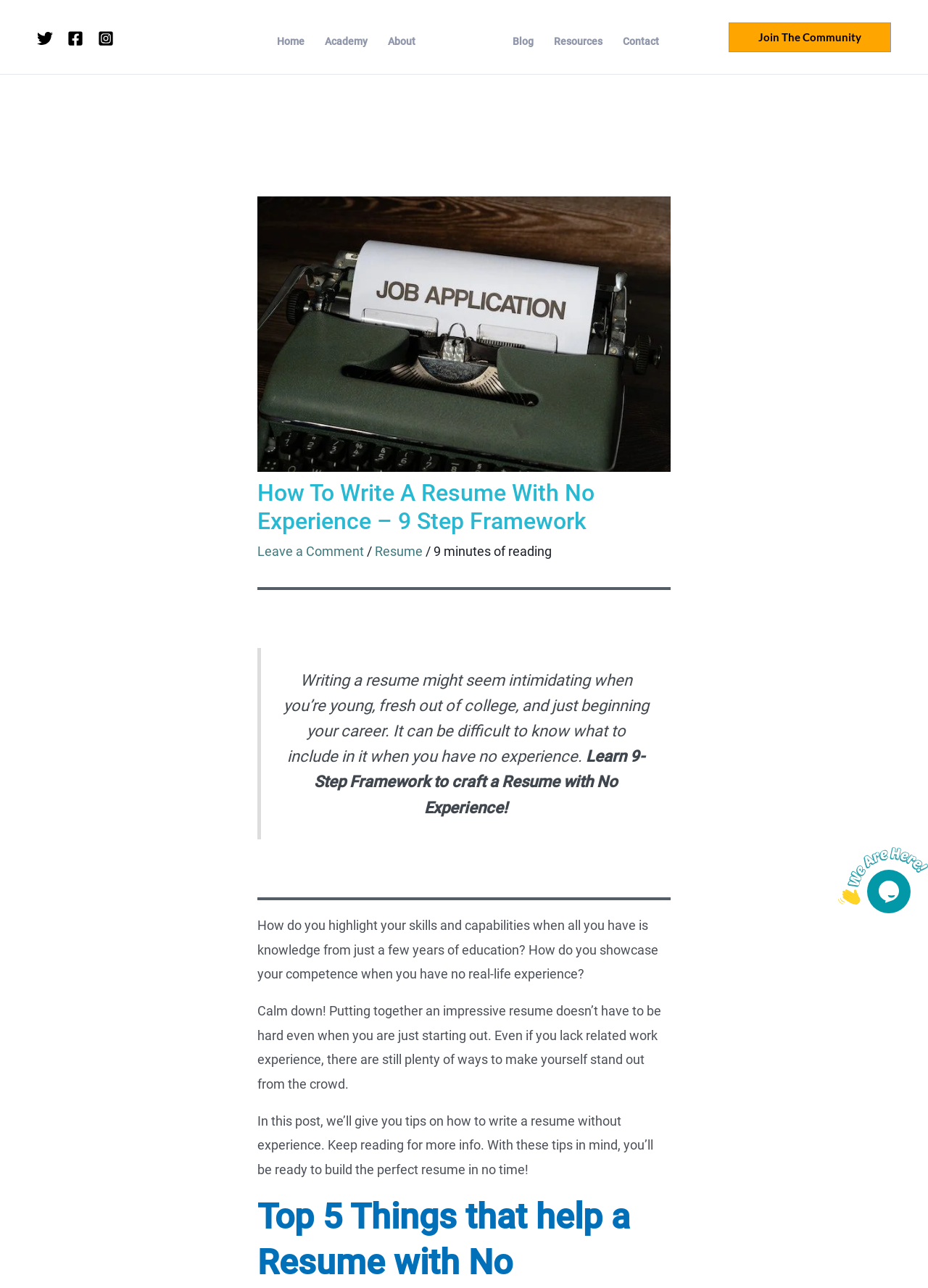Locate the bounding box coordinates of the segment that needs to be clicked to meet this instruction: "Click on Leave a Comment".

[0.277, 0.422, 0.392, 0.434]